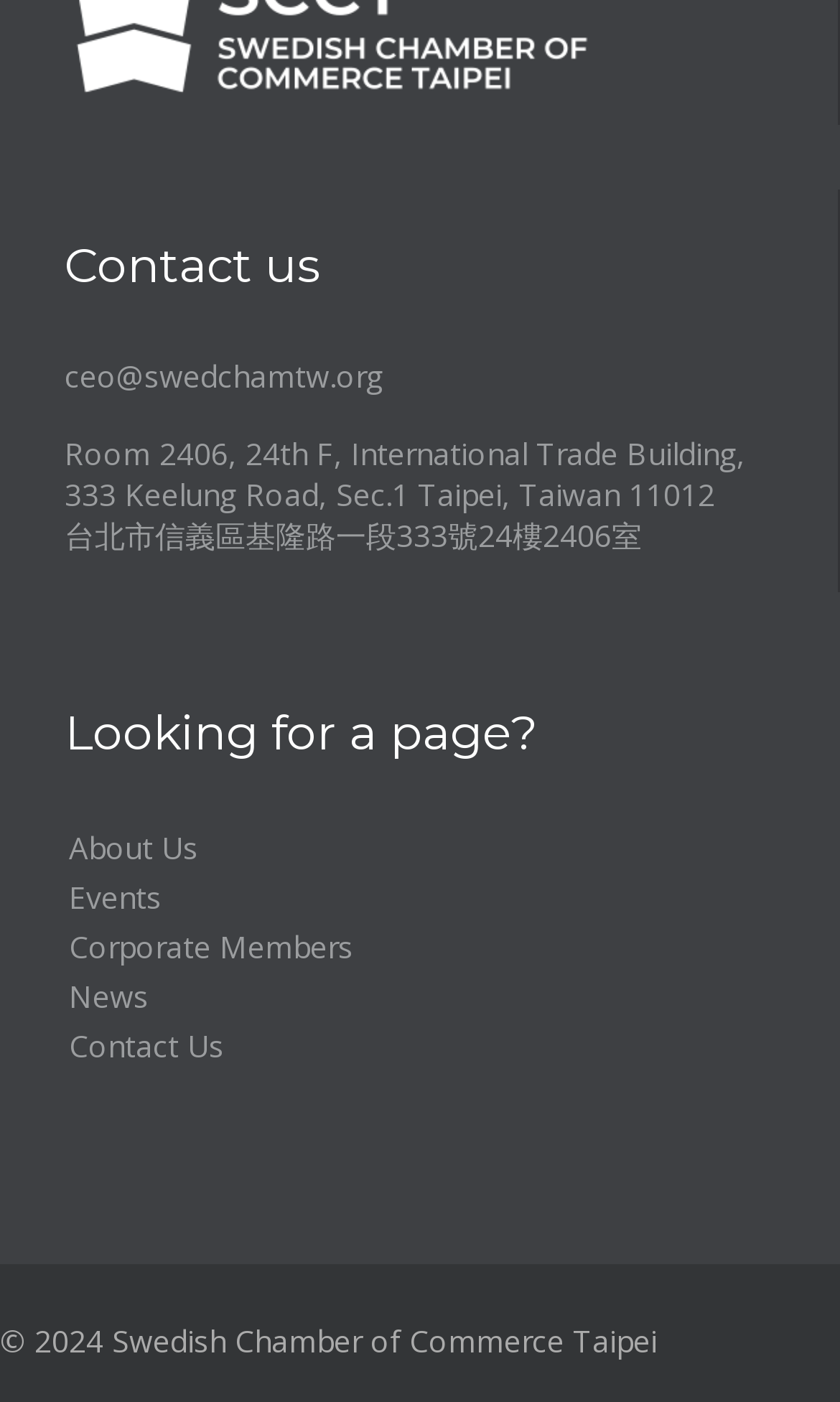Answer the question using only a single word or phrase: 
What is the copyright year of the webpage?

2024